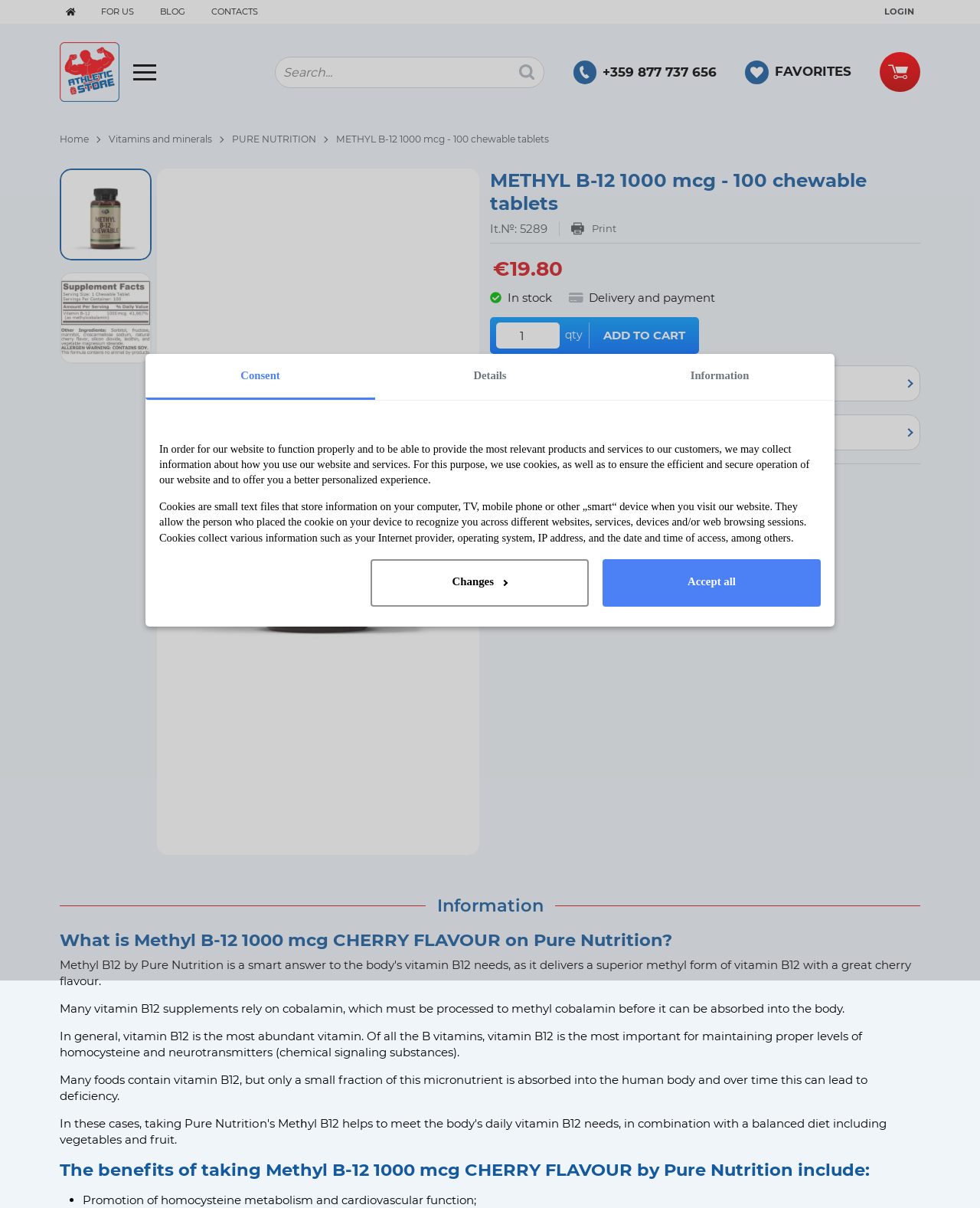Could you indicate the bounding box coordinates of the region to click in order to complete this instruction: "Contact us".

[0.585, 0.042, 0.731, 0.077]